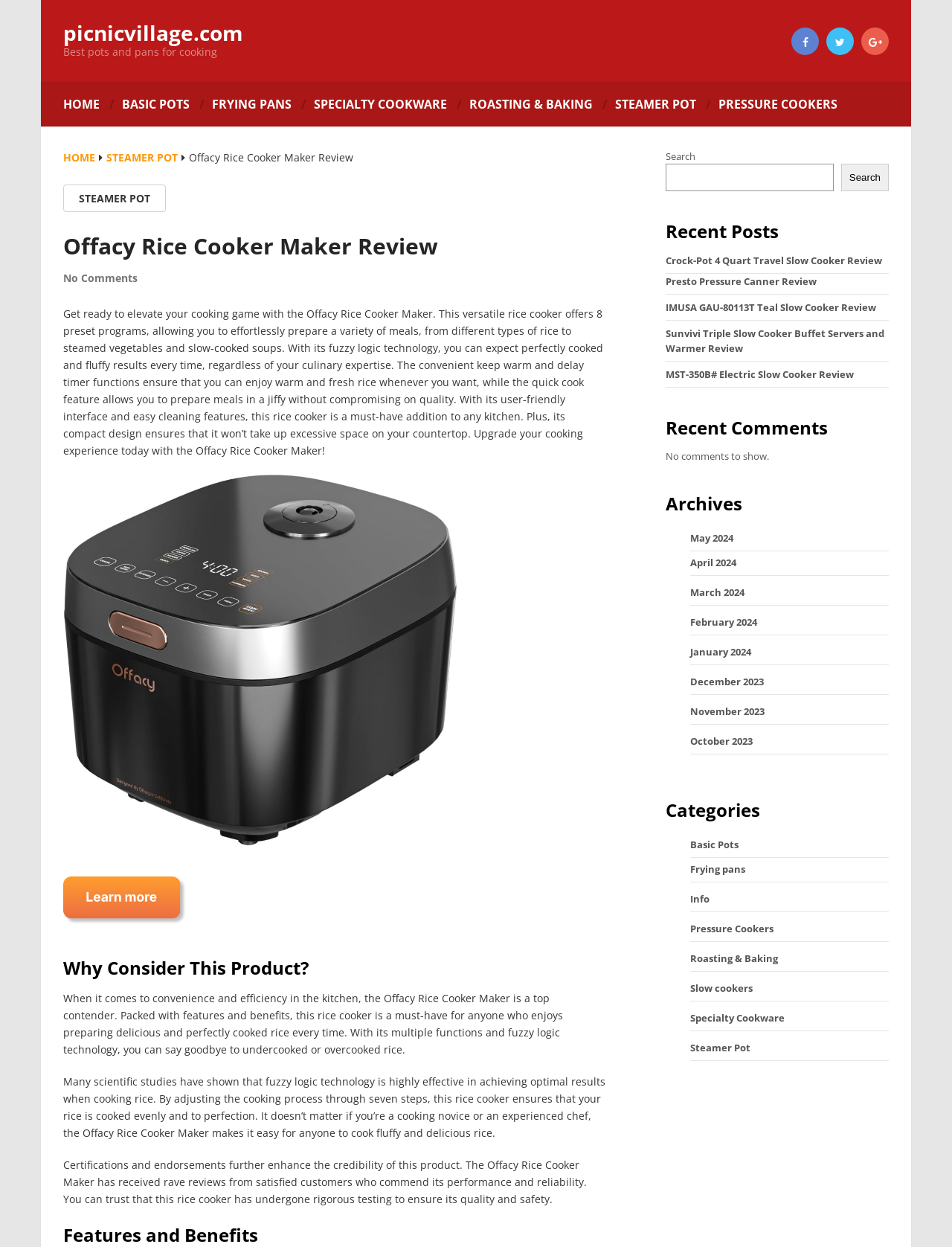Locate the bounding box coordinates of the item that should be clicked to fulfill the instruction: "View the 'Recent Posts'".

[0.699, 0.175, 0.934, 0.195]